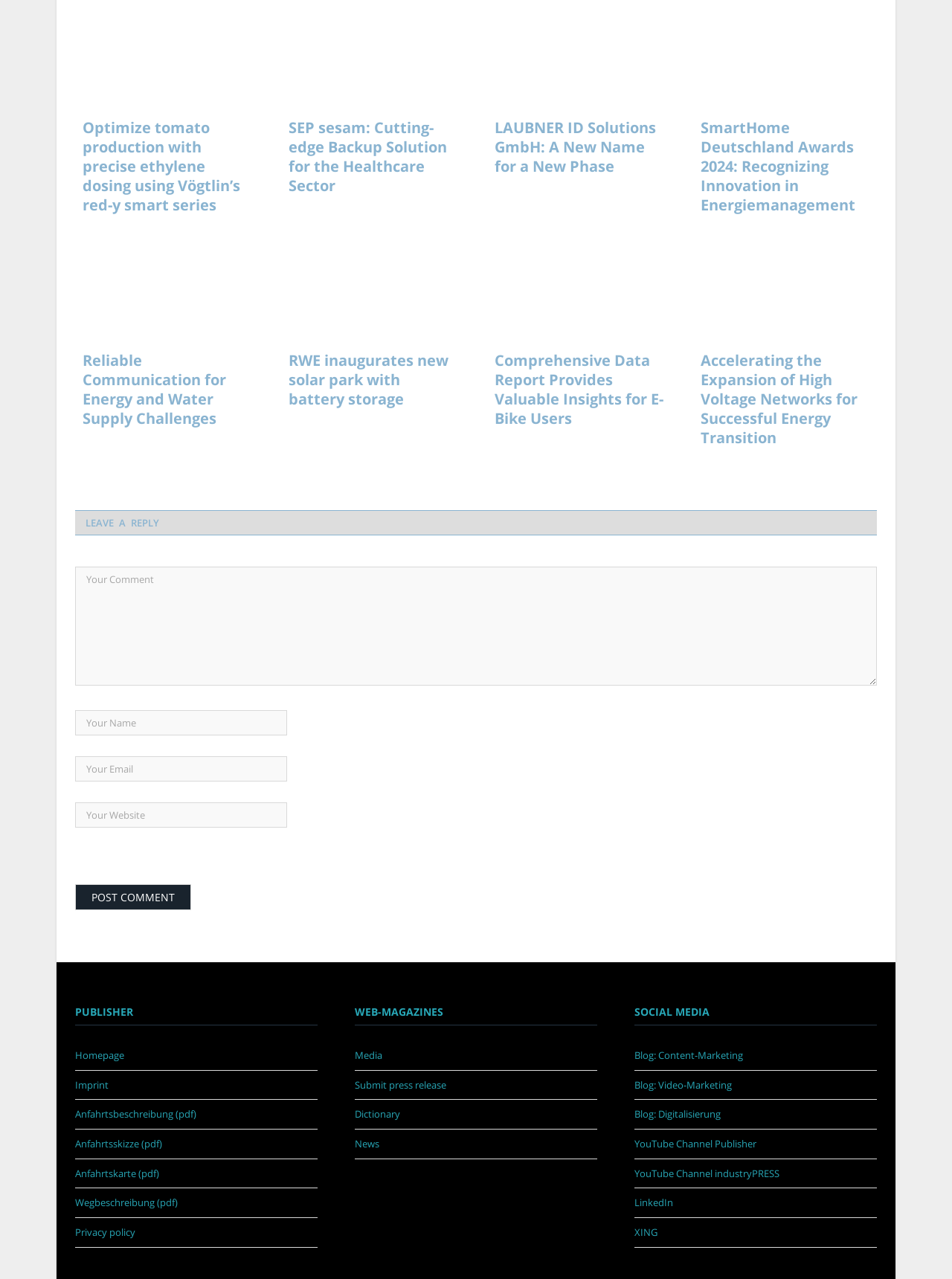What is the topic of the first article?
Kindly offer a detailed explanation using the data available in the image.

I determined the topic of the first article by looking at the heading 'Optimize tomato production with precise ethylene dosing using Vögtlin’s red-y smart series' and the corresponding image and link.